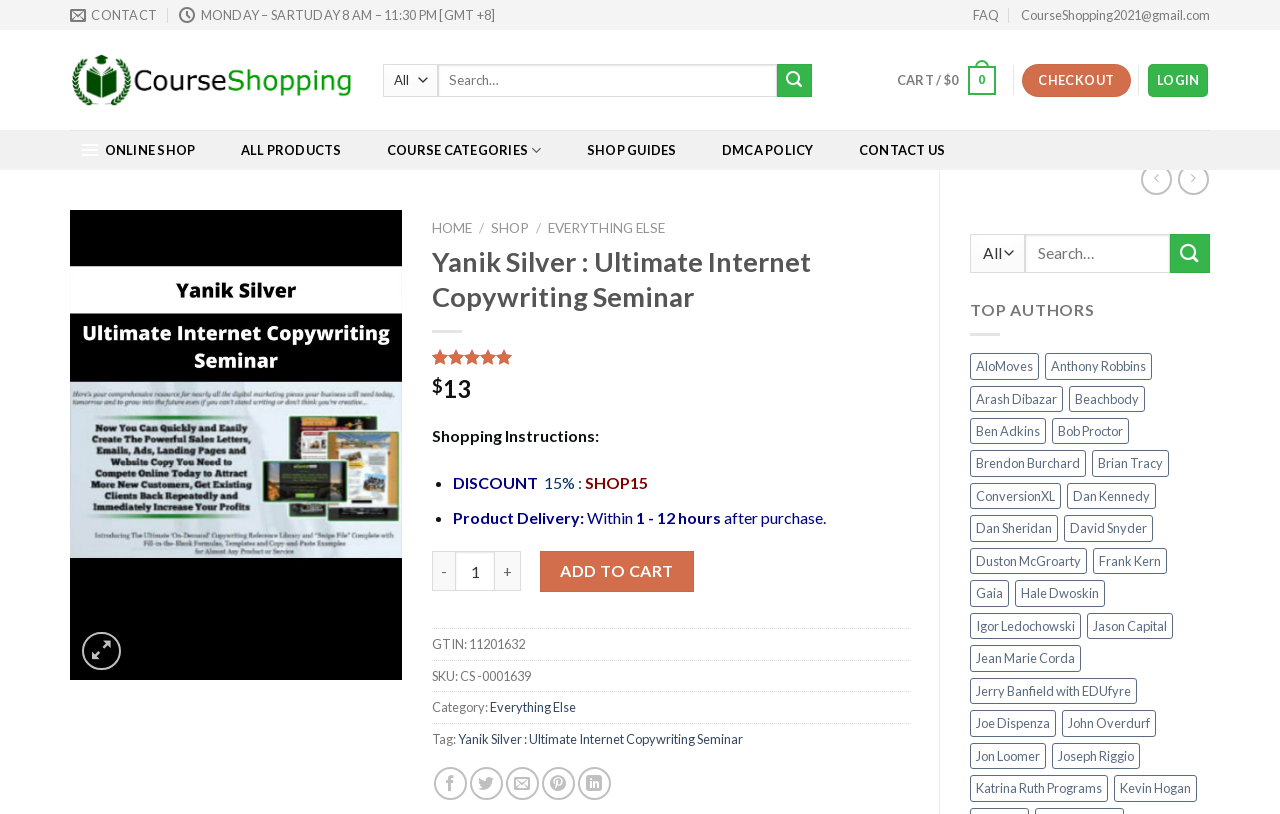Locate the bounding box coordinates of the clickable area to execute the instruction: "Search for products". Provide the coordinates as four float numbers between 0 and 1, represented as [left, top, right, bottom].

[0.758, 0.287, 0.945, 0.335]